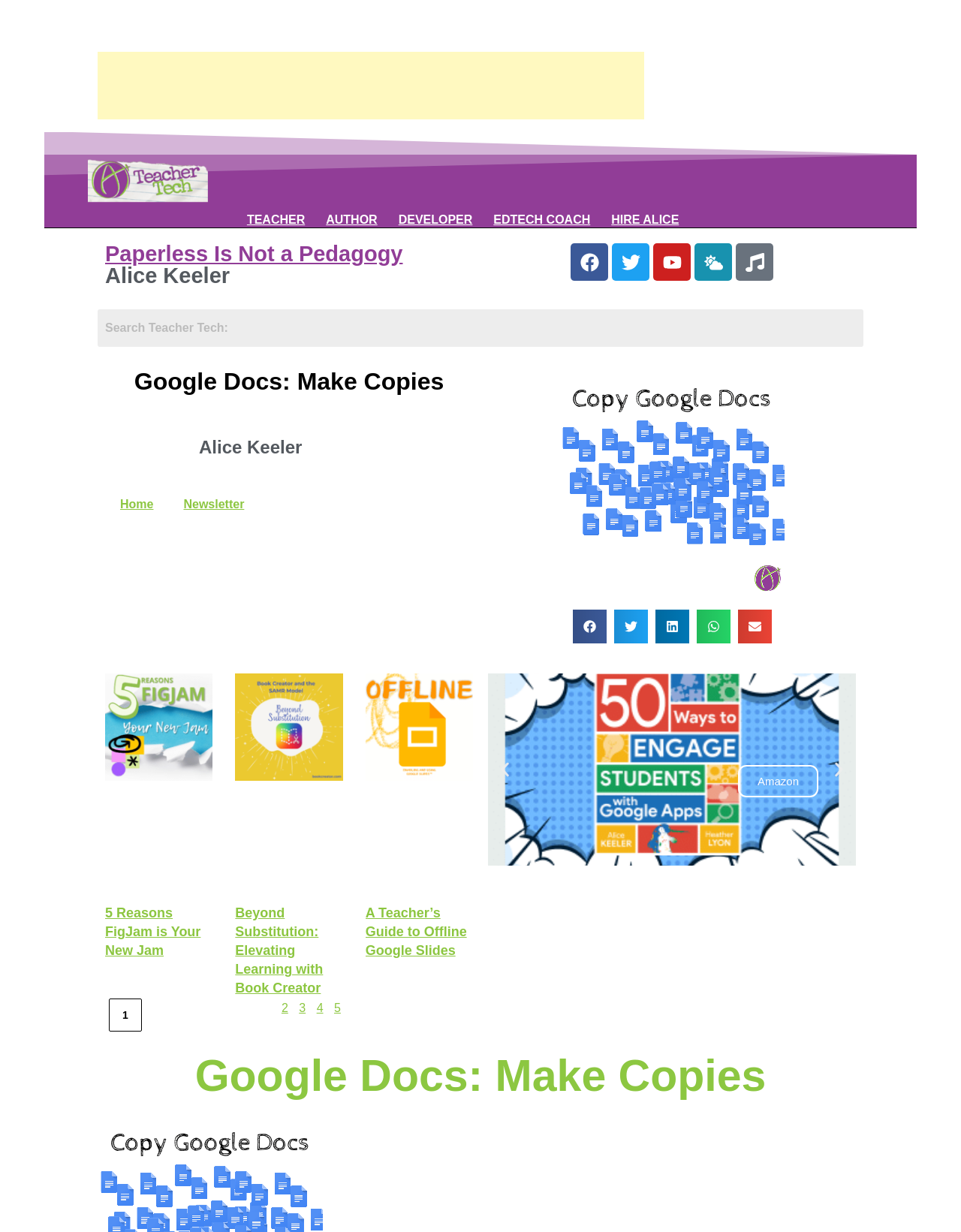What is the profession of Alice Keeler?
Using the visual information, reply with a single word or short phrase.

Teacher, Author, Developer, EdTech Coach